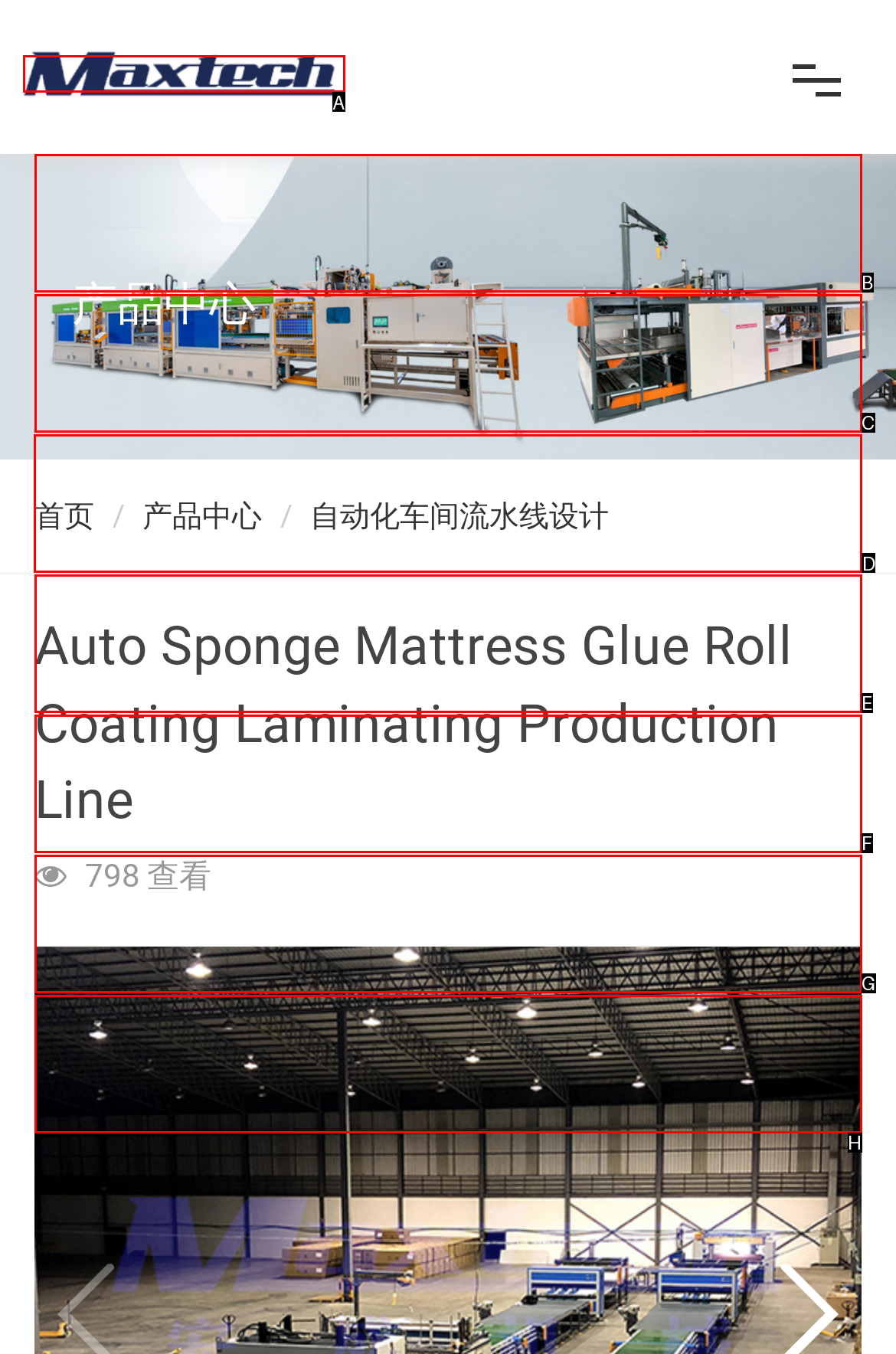Identify the correct UI element to click for the following task: browse product center Choose the option's letter based on the given choices.

D